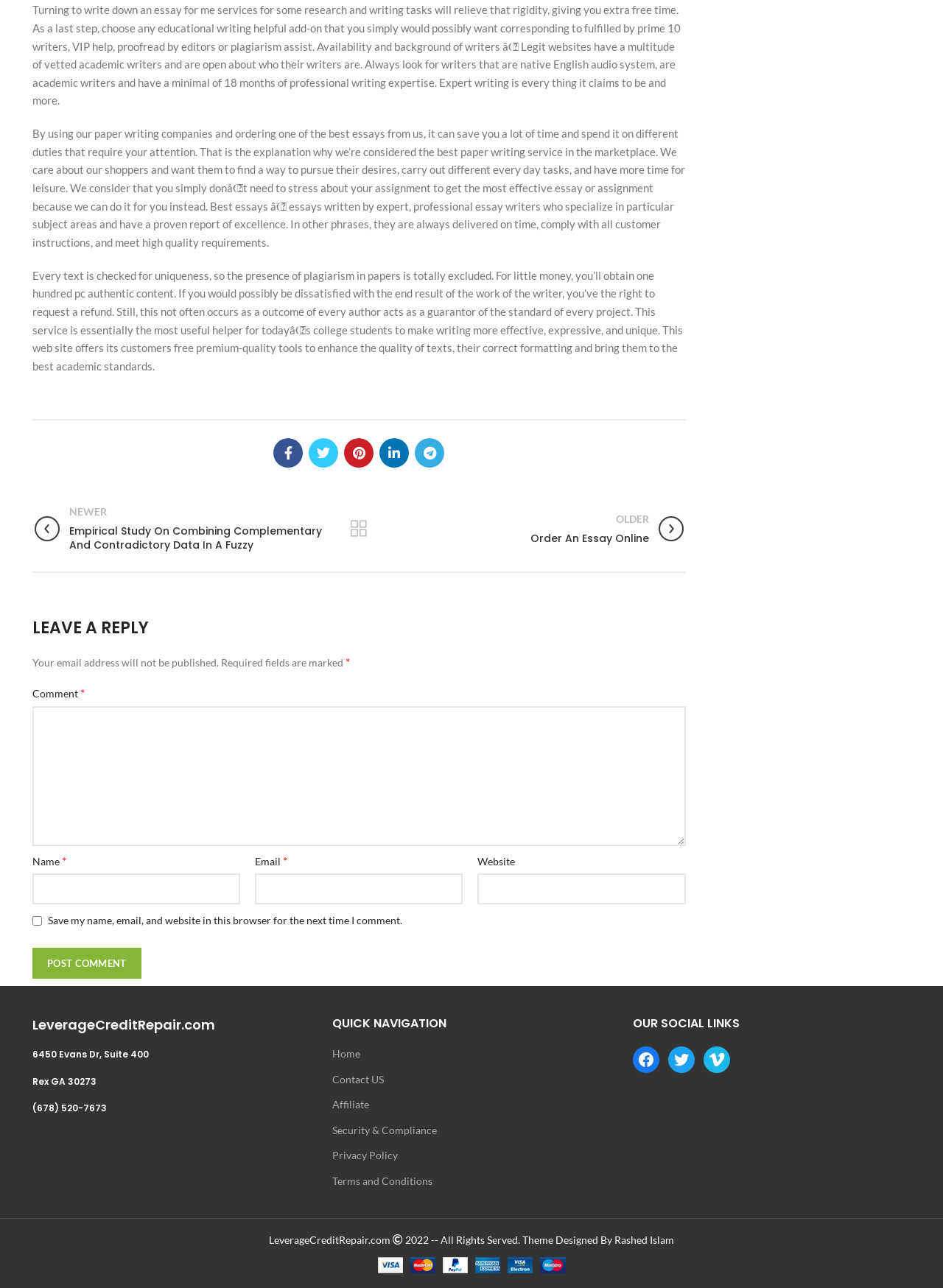Select the bounding box coordinates of the element I need to click to carry out the following instruction: "Click the Facebook link".

[0.671, 0.812, 0.699, 0.833]